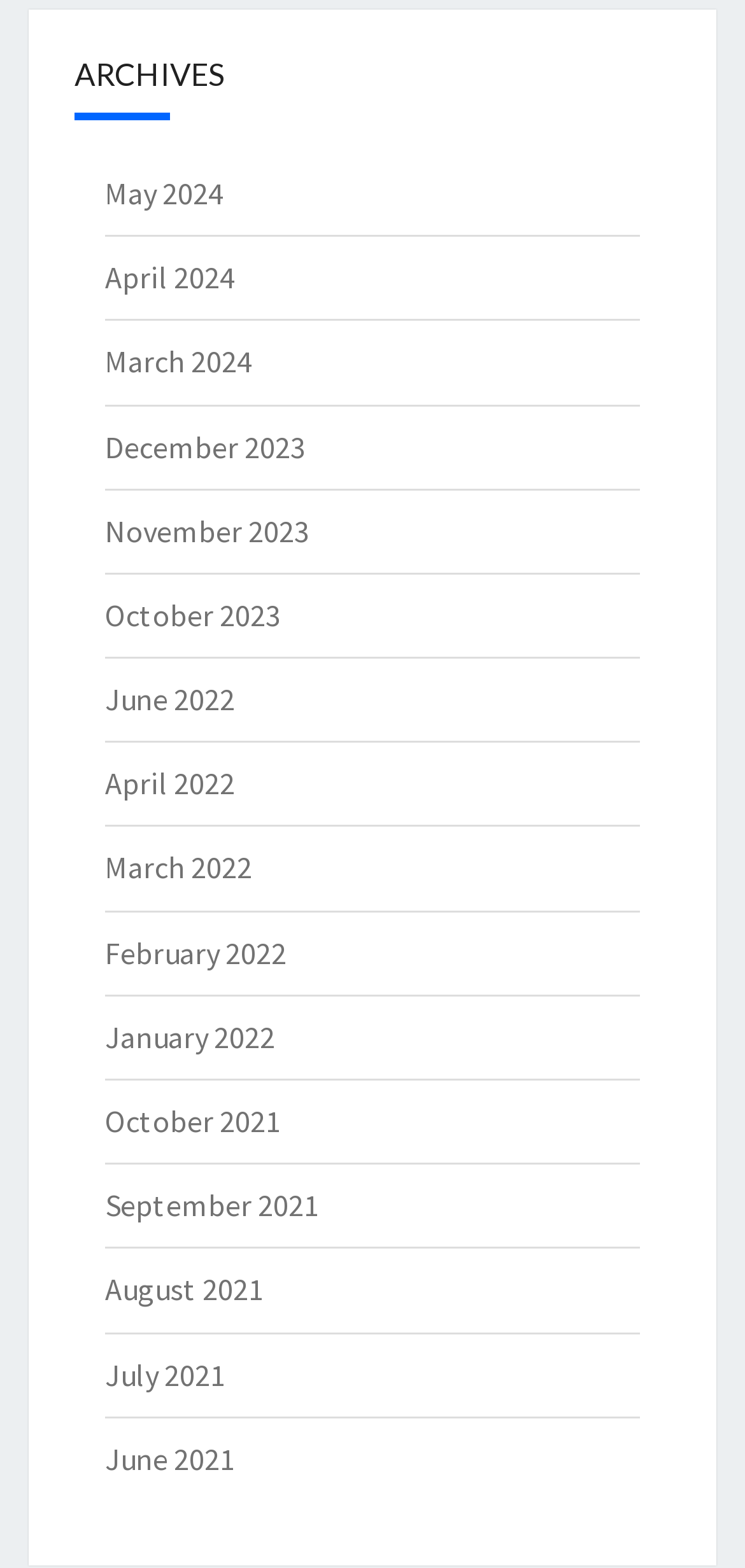Pinpoint the bounding box coordinates for the area that should be clicked to perform the following instruction: "view archives for November 2023".

[0.141, 0.326, 0.415, 0.35]